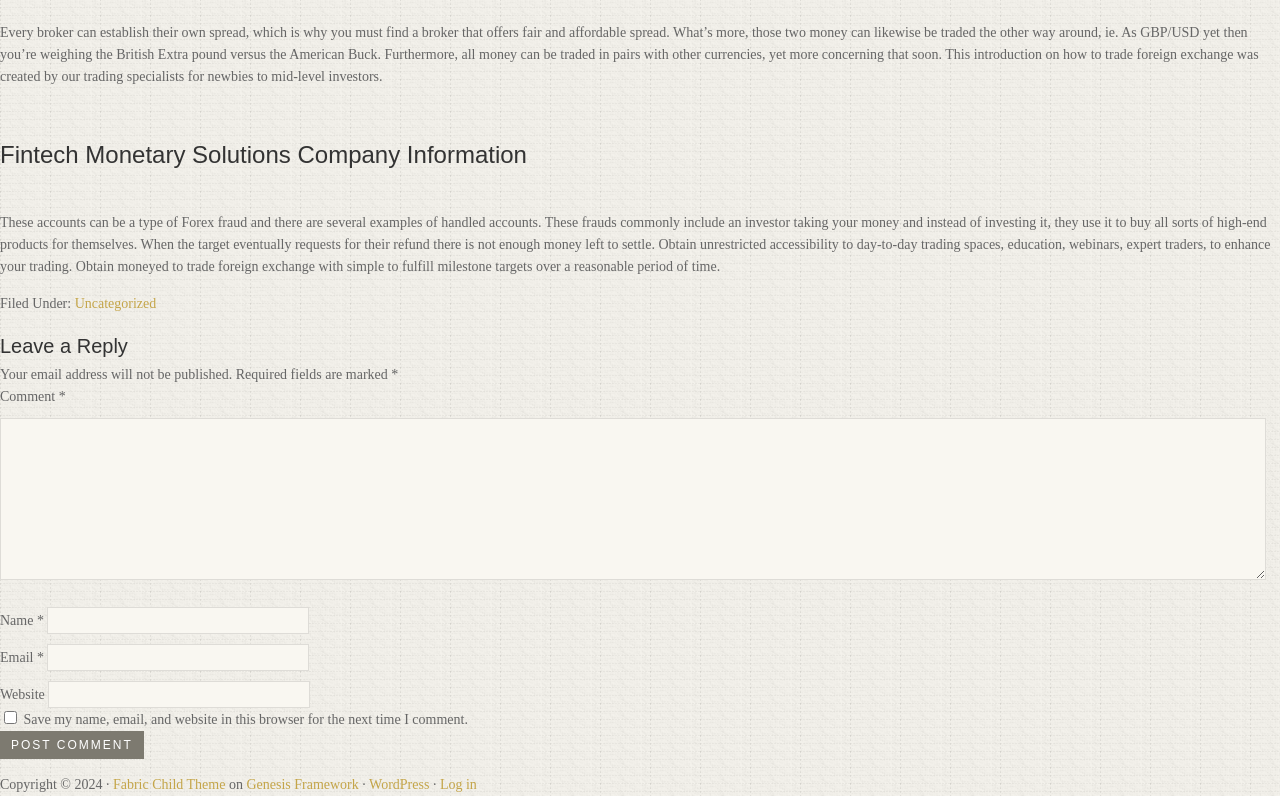What type of accounts can be a type of Forex fraud?
Look at the webpage screenshot and answer the question with a detailed explanation.

According to the webpage, managed accounts can be a type of Forex fraud, as stated in the text 'These accounts can be a type of Forex fraud and there are several examples of handled accounts.'